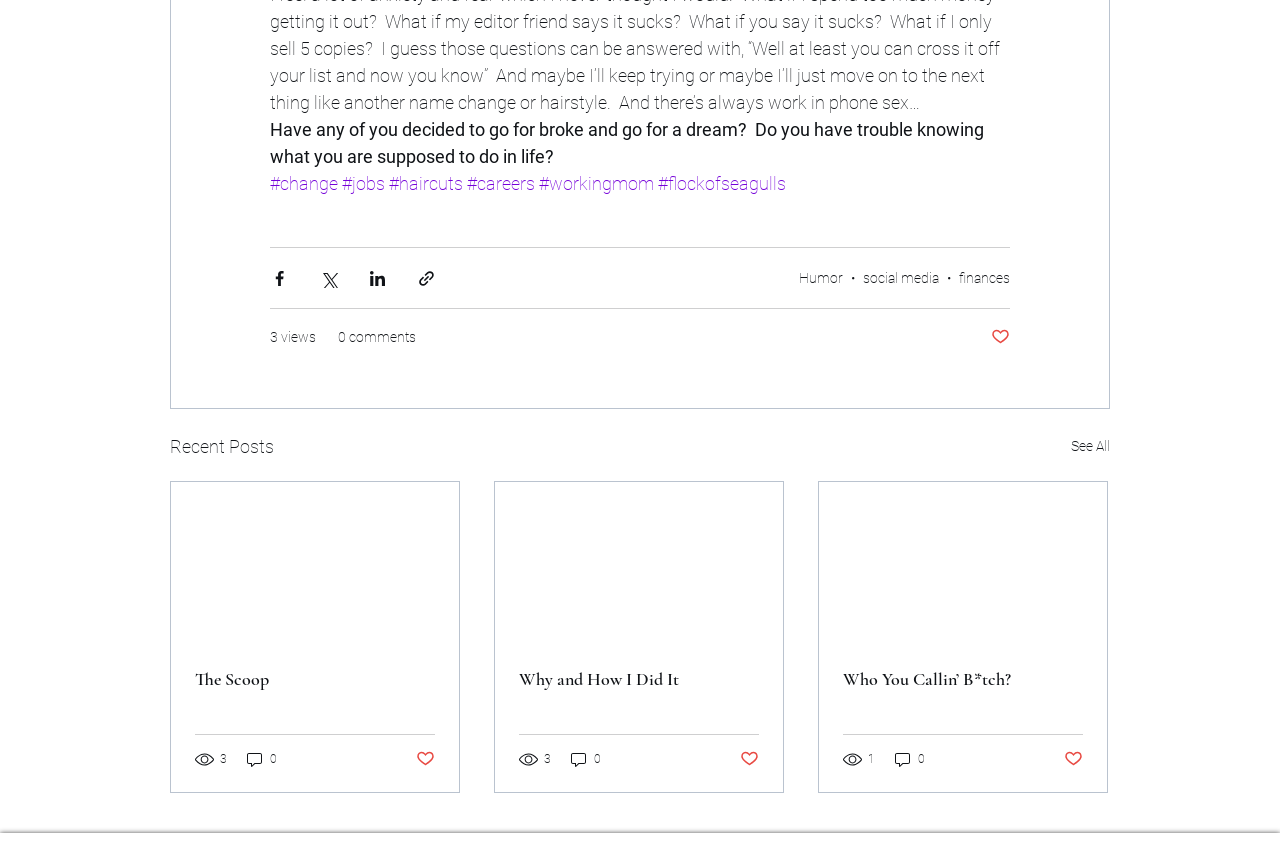Using the description "3", locate and provide the bounding box of the UI element.

[0.405, 0.89, 0.432, 0.913]